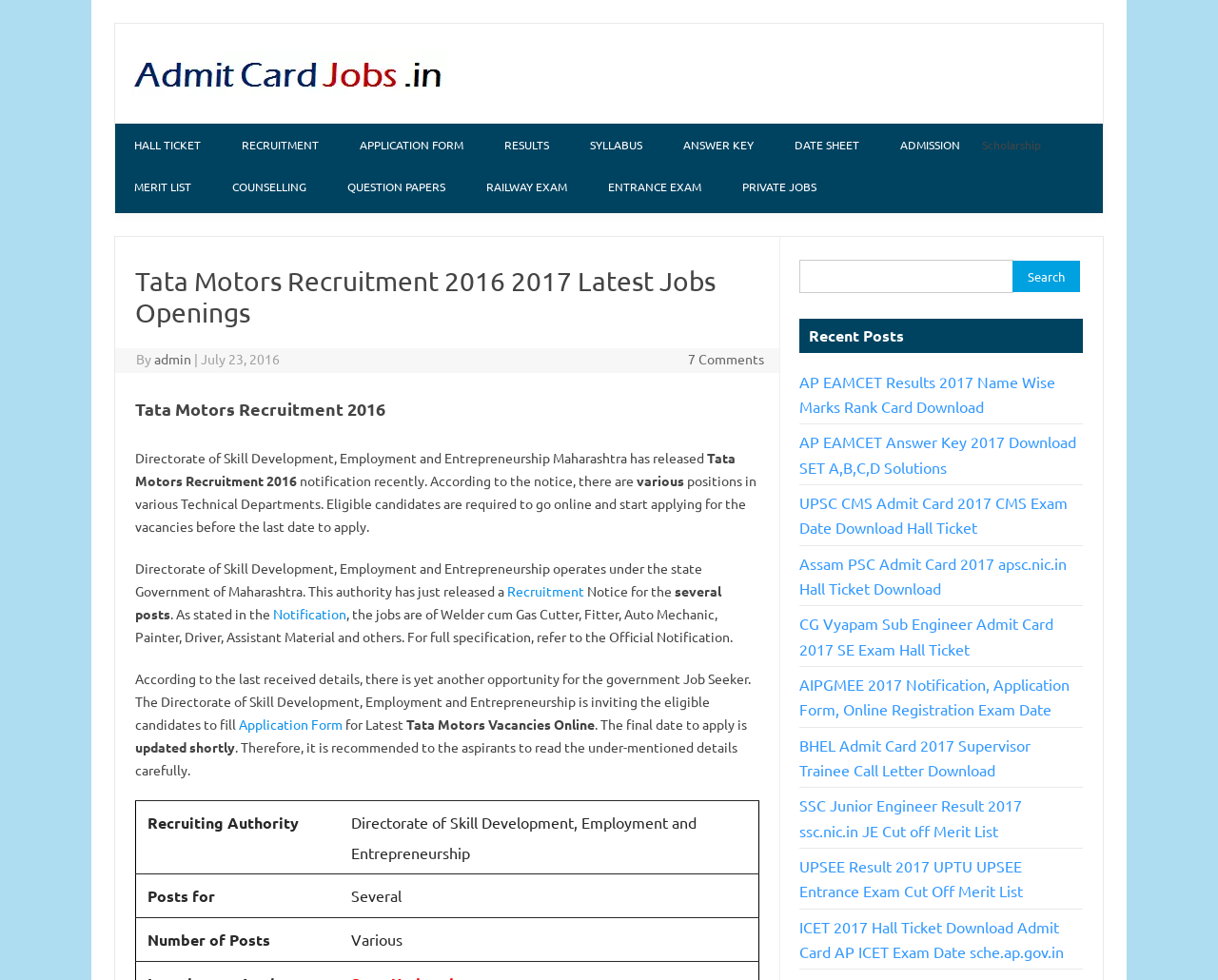Indicate the bounding box coordinates of the element that needs to be clicked to satisfy the following instruction: "Click on the 'RECRUITMENT' link". The coordinates should be four float numbers between 0 and 1, i.e., [left, top, right, bottom].

[0.183, 0.126, 0.277, 0.169]